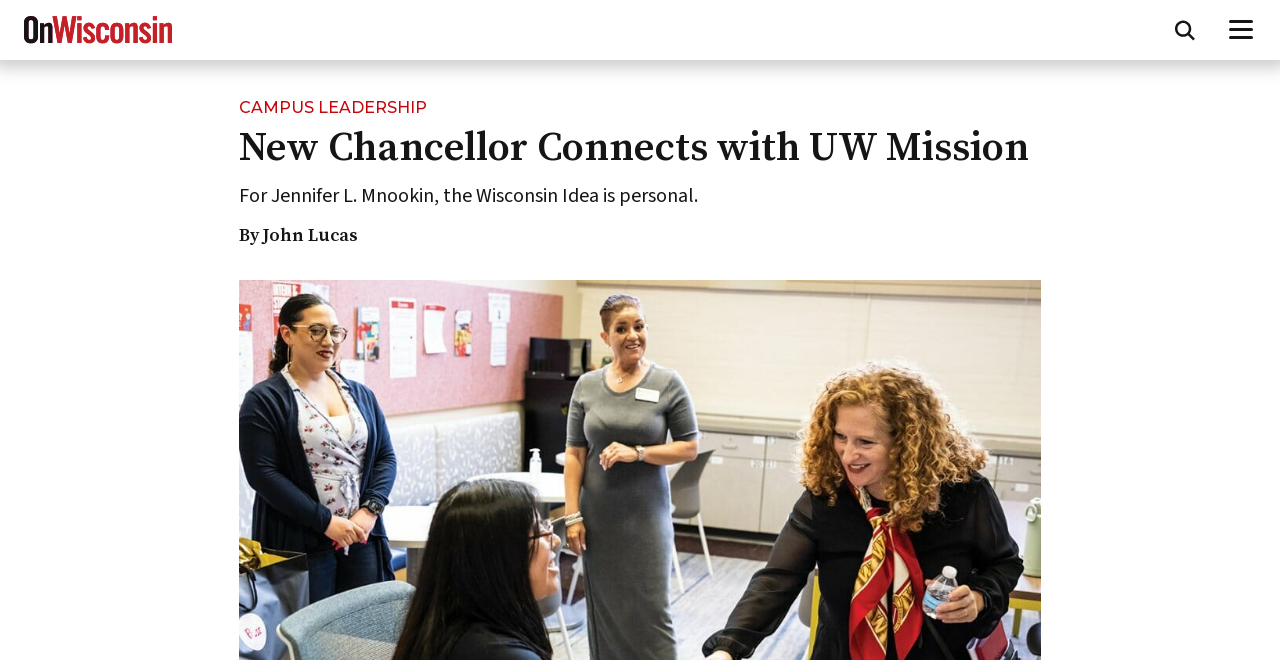What is the topic of the article?
Please answer the question with as much detail and depth as you can.

I found the answer by looking at the heading element with the text 'New Chancellor Connects with UW Mission' which is a child of the root element.